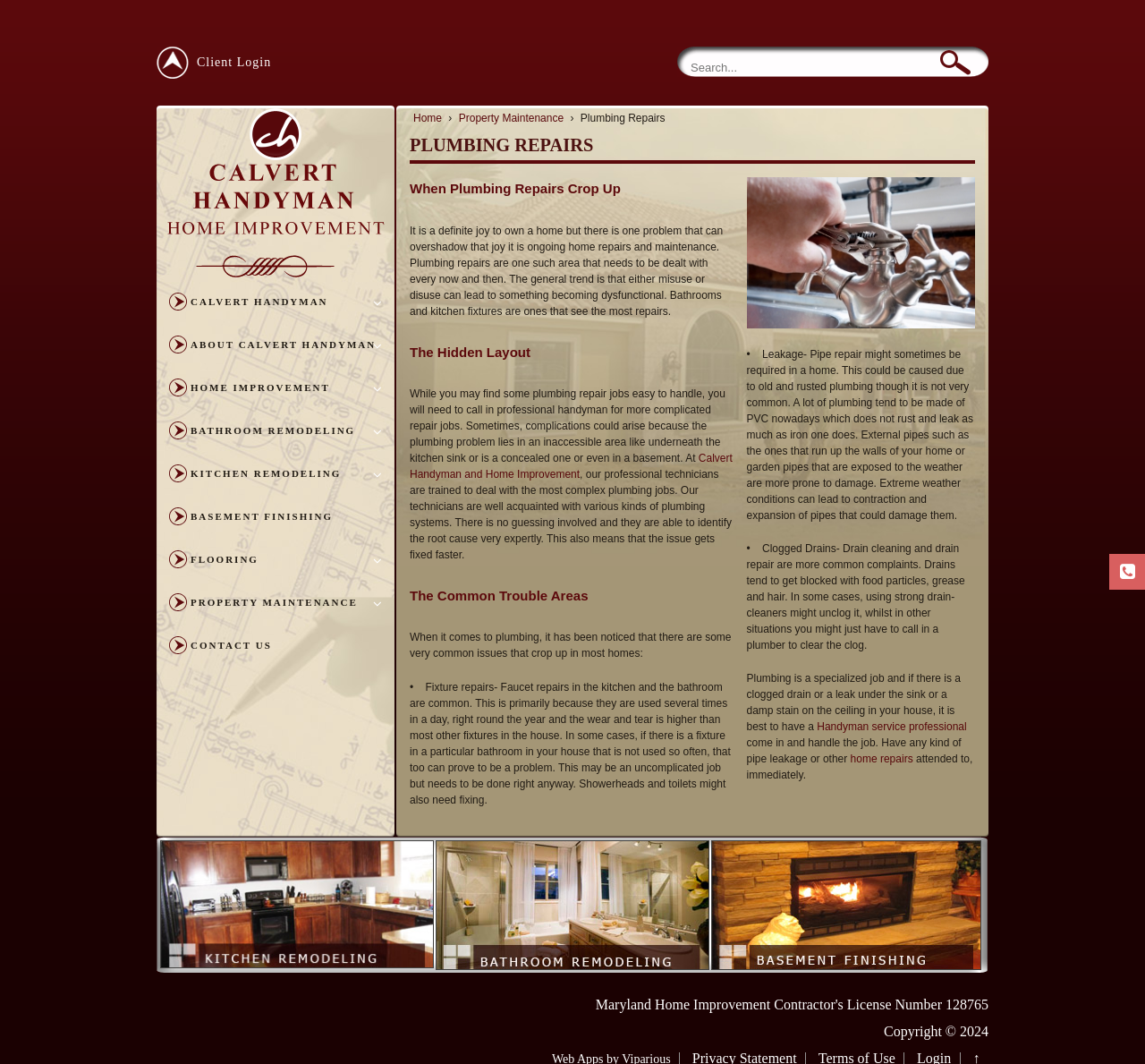Locate the bounding box coordinates of the element that should be clicked to fulfill the instruction: "Contact Us".

[0.14, 0.099, 0.341, 0.267]